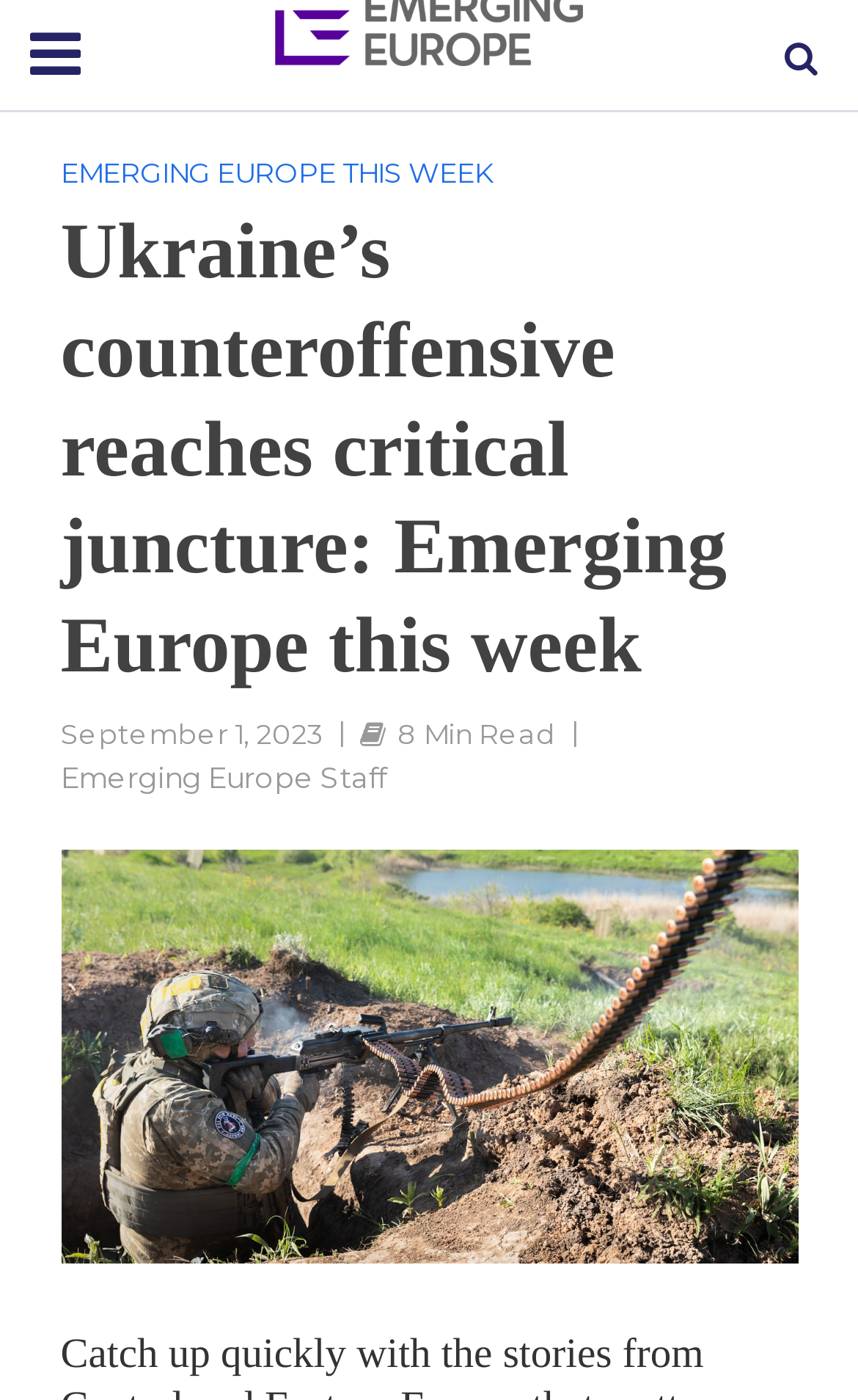Please provide a one-word or short phrase answer to the question:
When was this article published?

September 1, 2023